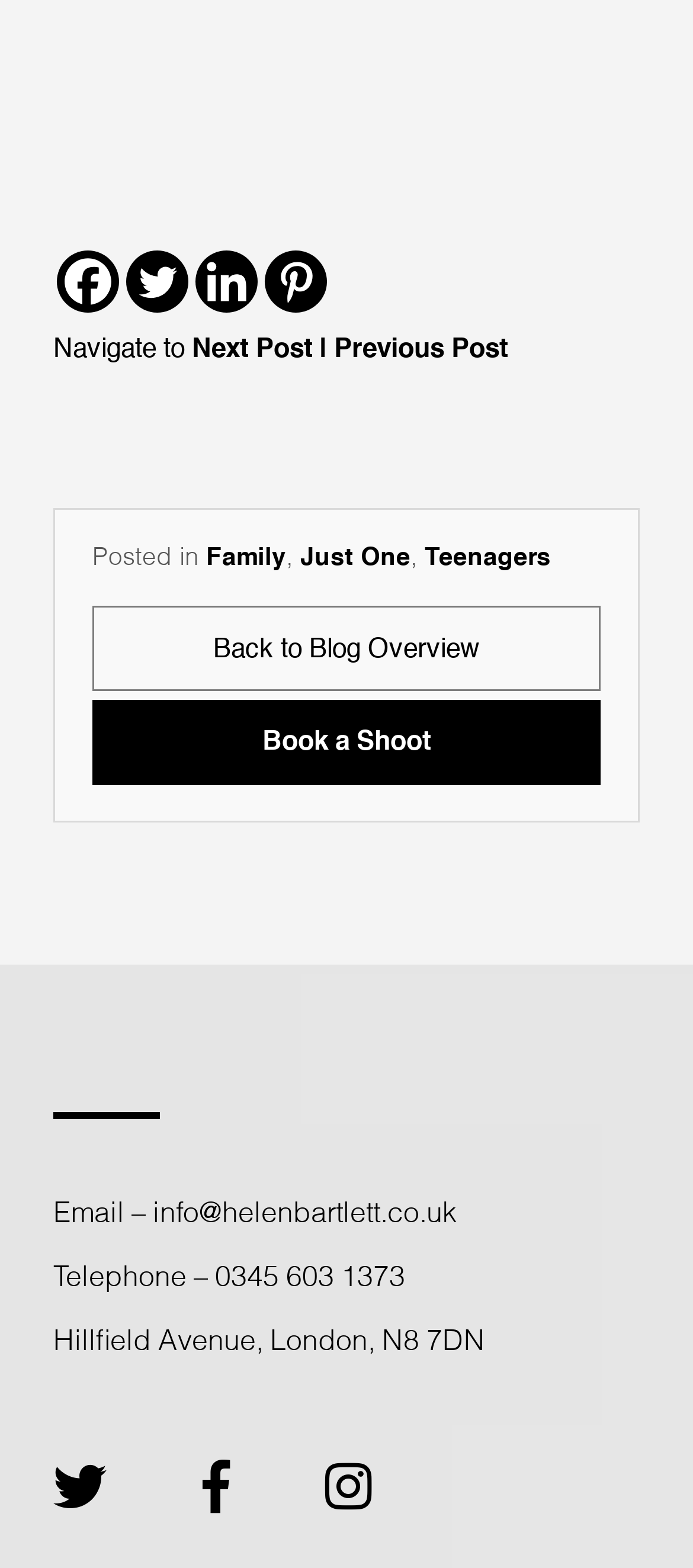Find and indicate the bounding box coordinates of the region you should select to follow the given instruction: "Send an email to info@helenbartlett.co.uk".

[0.221, 0.766, 0.659, 0.784]